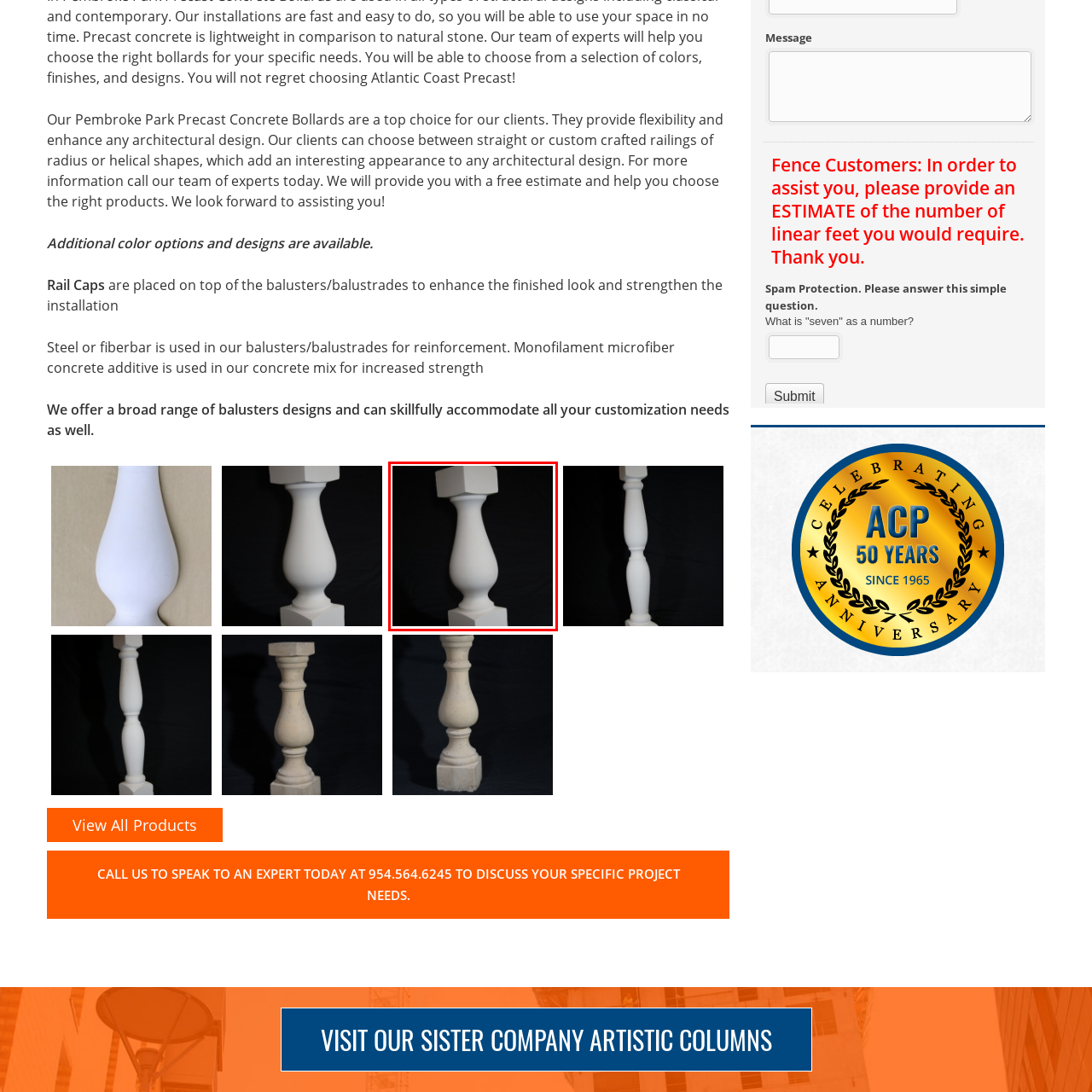Analyze and describe the image content within the red perimeter in detail.

The image features a precast concrete baluster, characterized by its elegant design and smooth finish. This particular baluster showcases a stylish, tapered body that transitions into a square cap at the top, enhancing its architectural appeal. Ideal for various applications, it can be tailored to complement various design themes with options for customization. The sturdy construction offers both aesthetic value and durability, making it a popular choice for clients seeking to enhance their outdoor spaces or architectural features.